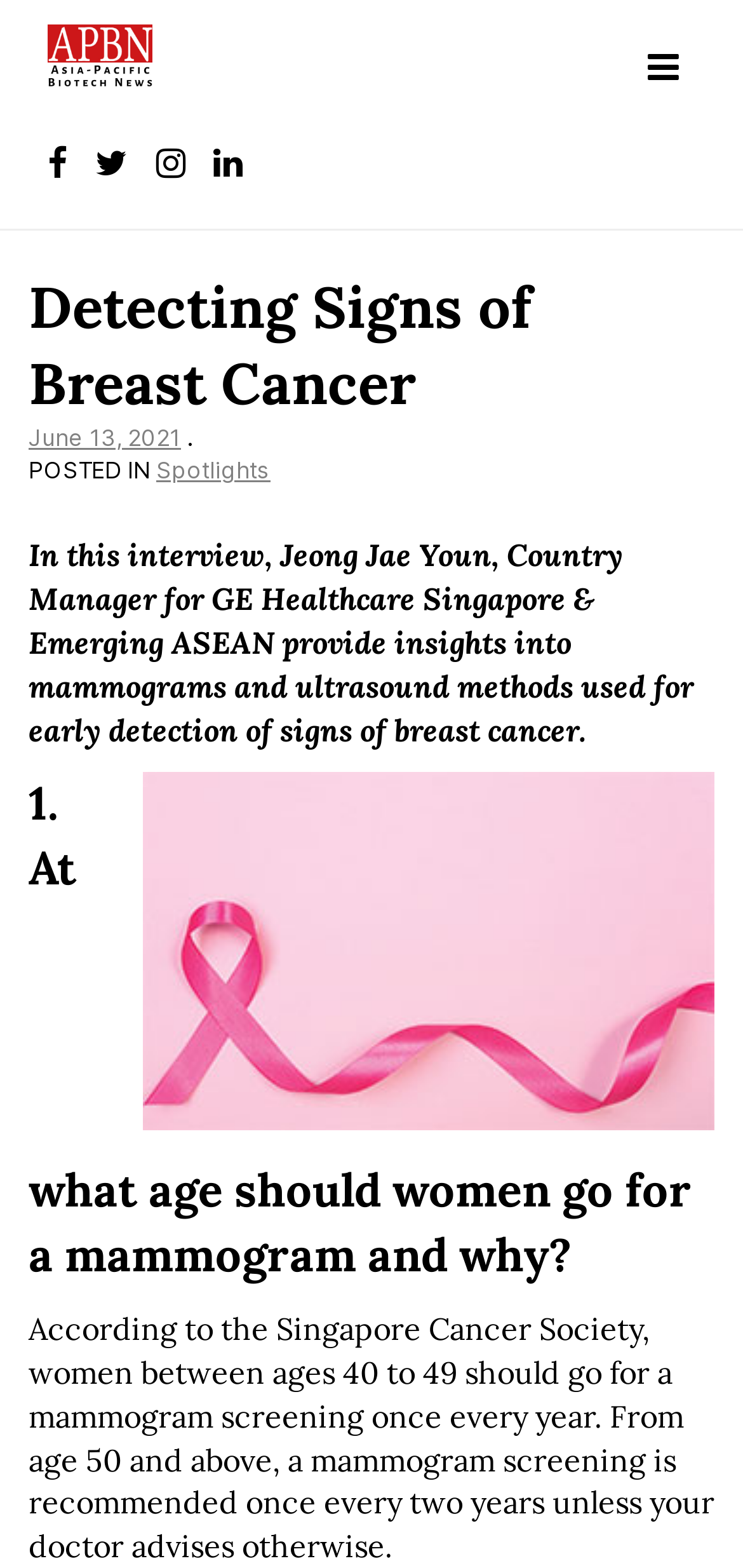What category is the post 'Detecting Signs of Breast Cancer' under?
Please ensure your answer to the question is detailed and covers all necessary aspects.

The post 'Detecting Signs of Breast Cancer' is under the category 'Spotlights', as indicated by the link 'Spotlights' in the header section.